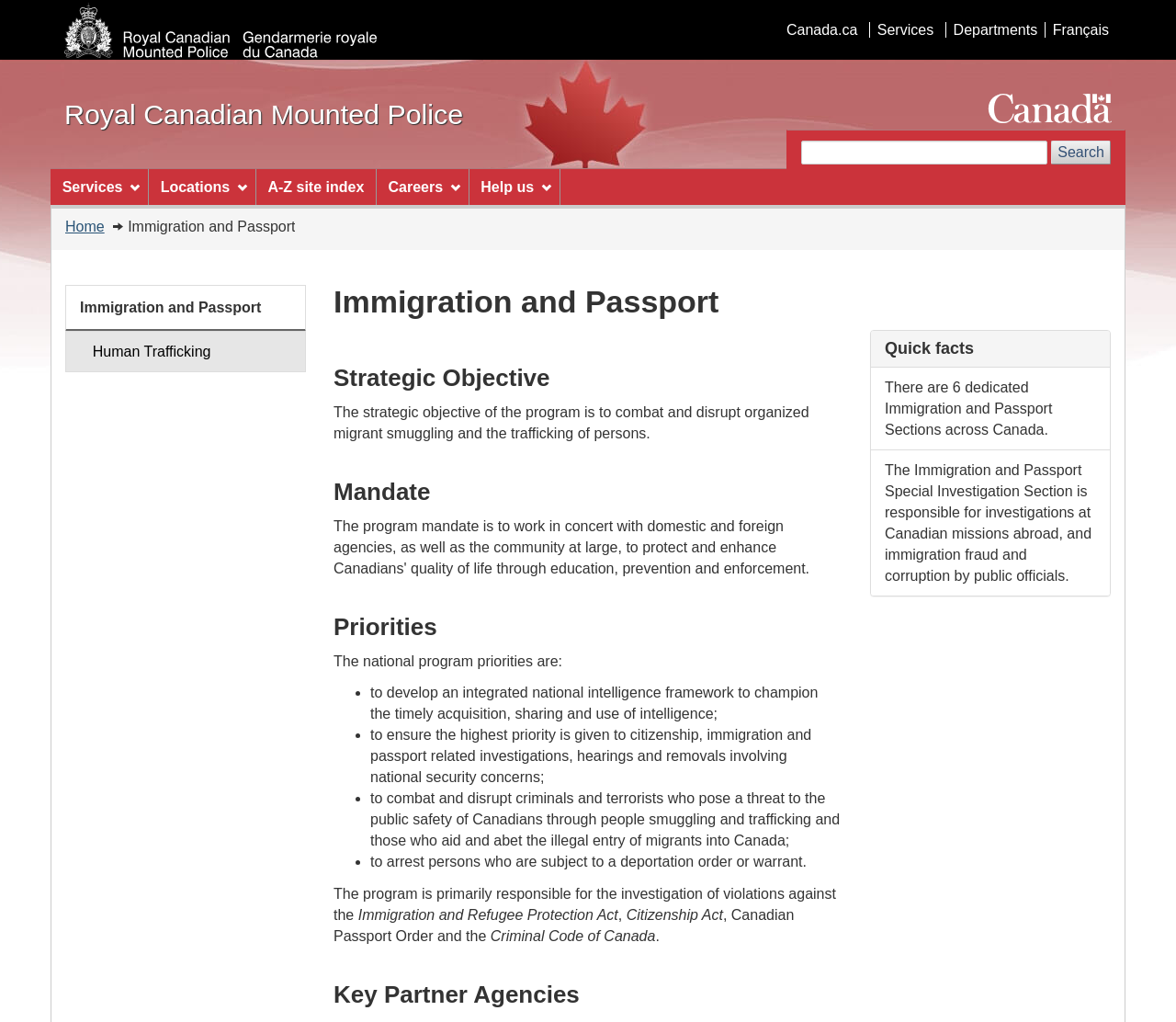Please identify the bounding box coordinates for the region that you need to click to follow this instruction: "Search website".

[0.681, 0.138, 0.945, 0.161]